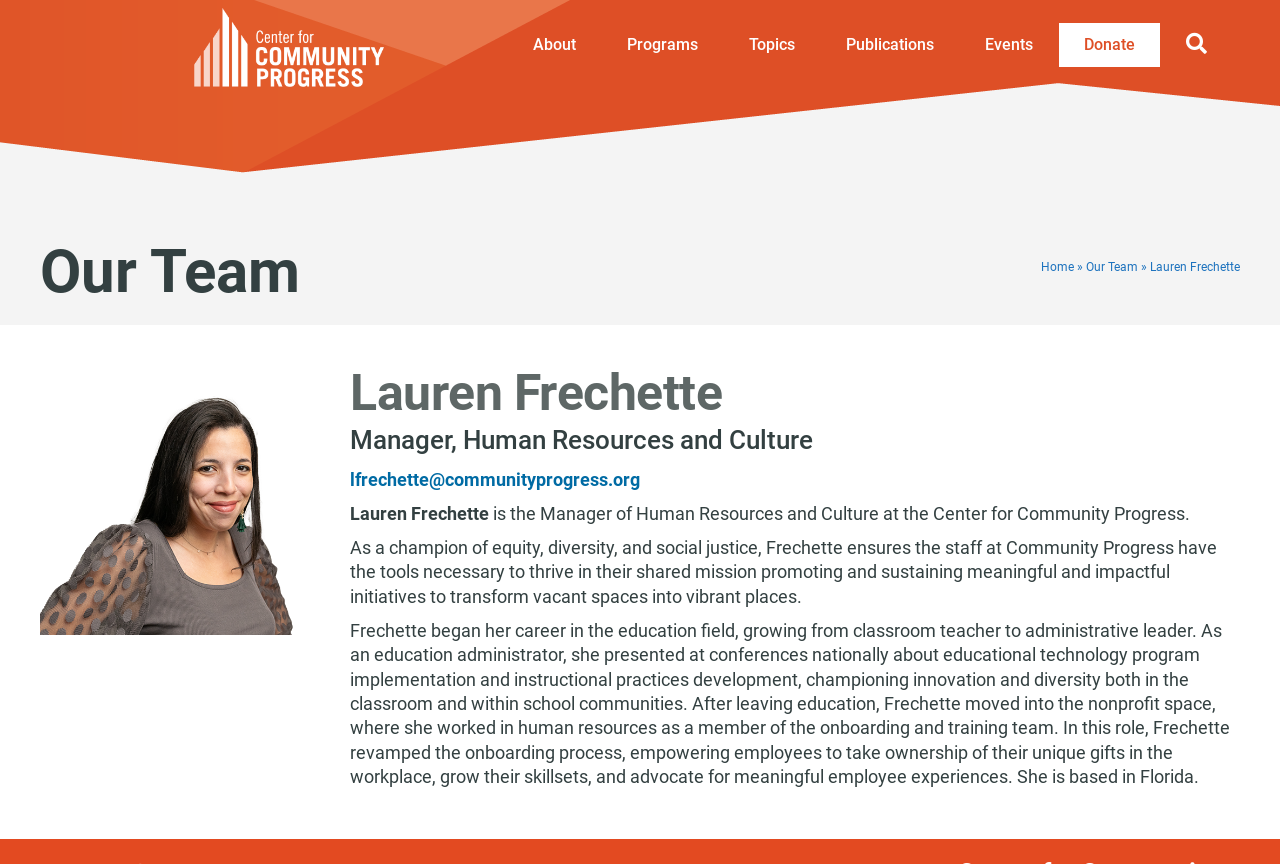Illustrate the webpage with a detailed description.

The webpage is about Lauren Frechette, the Manager of Human Resources and Culture at the Center for Community Progress. At the top left corner, there is a logo of the Center for Community Progress. Below the logo, there is a navigation menu with links to different sections of the website, including "About", "Programs", "Topics", "Publications", "Events", "Donate", and "Search".

The main content of the webpage is divided into two sections. On the left side, there is a profile picture of Lauren Frechette. On the right side, there is a brief introduction to Lauren Frechette, including her title and a short description of her role. Below the introduction, there is a link to her email address.

The main content area also includes a heading with Lauren Frechette's name, followed by a brief bio that describes her background and experience. The bio is divided into two paragraphs, with the first paragraph describing her role at the Center for Community Progress and the second paragraph providing more details about her career in education and the nonprofit sector.

At the top right corner of the webpage, there is a link to the "Home" page, followed by a breadcrumb trail that indicates the current page is part of the "Our Team" section.